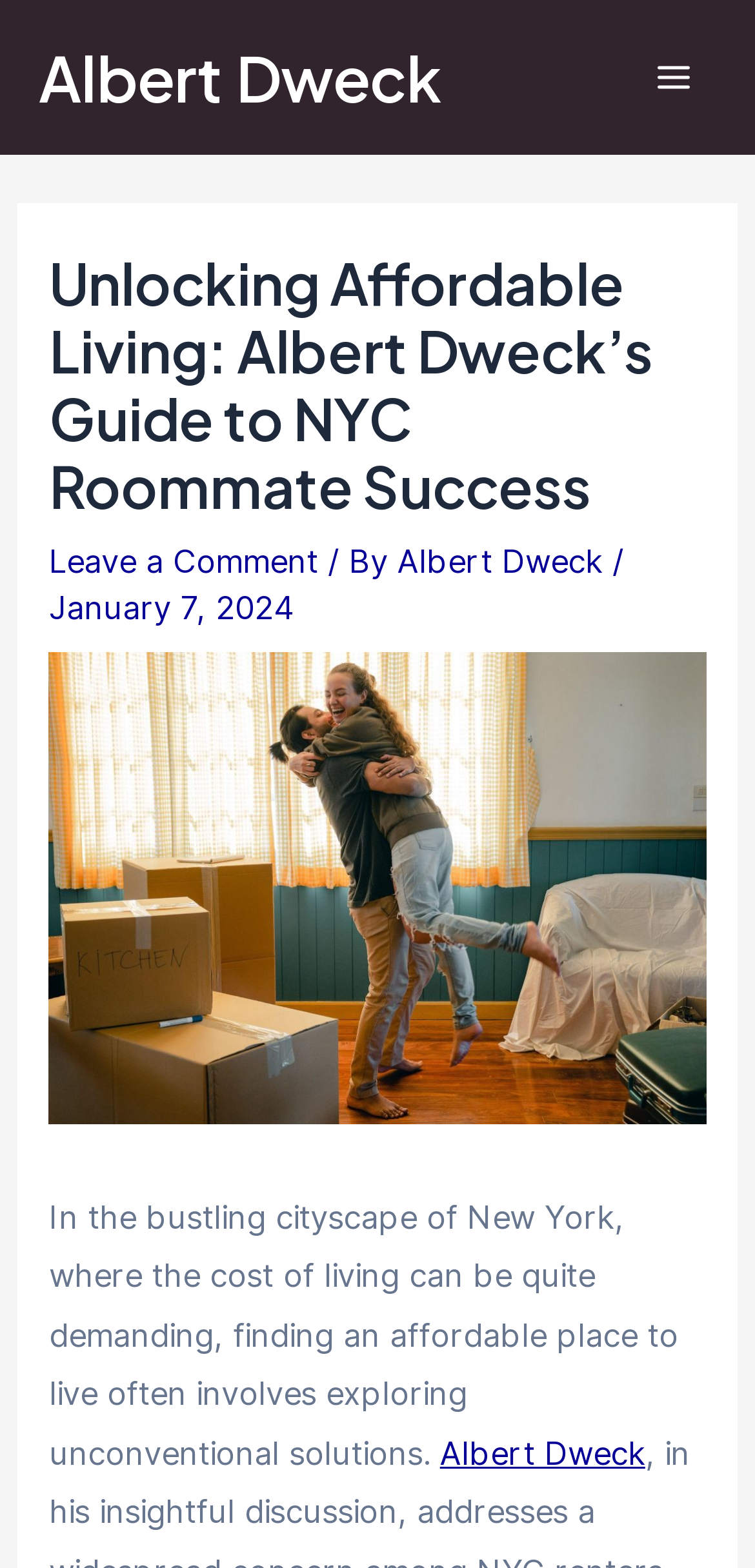Identify the bounding box of the UI element that matches this description: "Leave a Comment".

[0.065, 0.346, 0.421, 0.371]